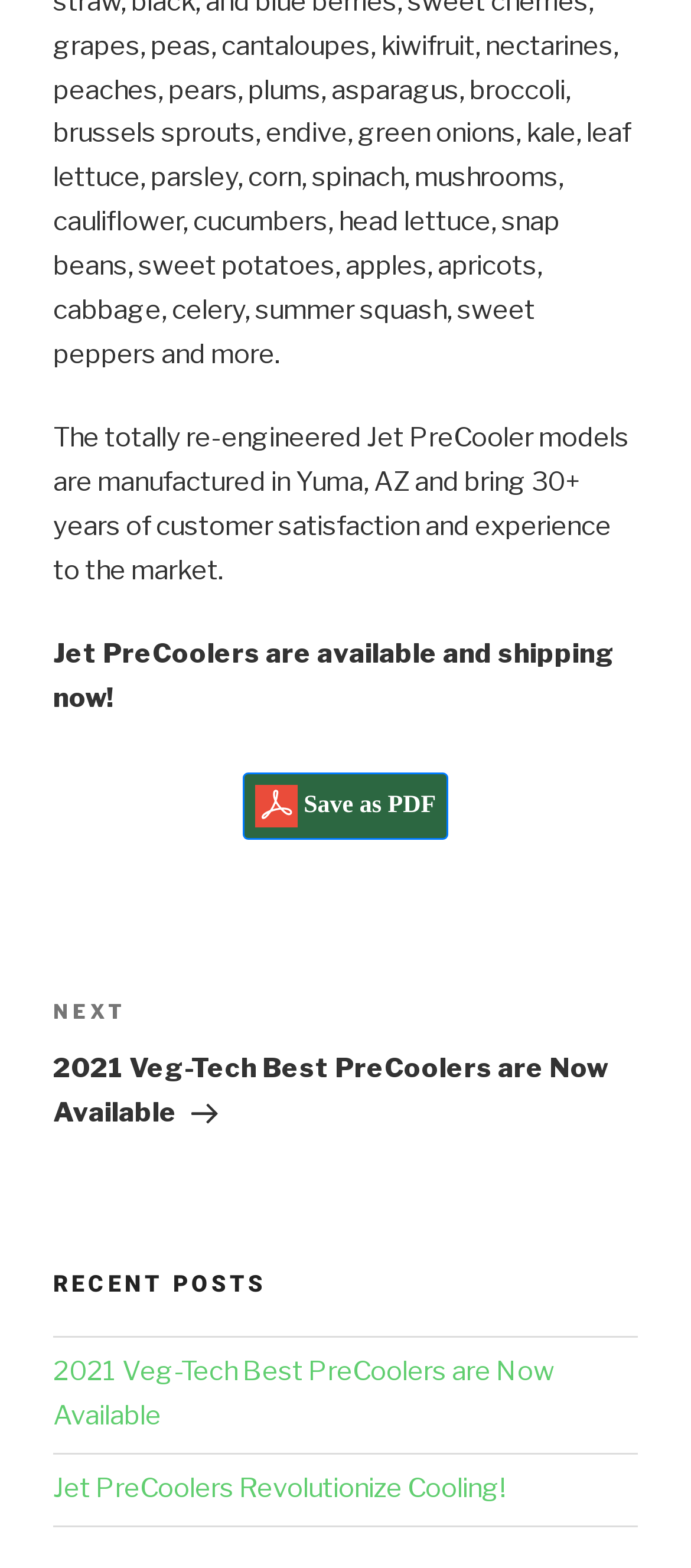What is the theme of the recent posts?
Please describe in detail the information shown in the image to answer the question.

The recent posts listed on the page all seem to be related to Jet PreCoolers, with titles such as '2021 Veg-Tech Best PreCoolers are Now Available' and 'Jet PreCoolers Revolutionize Cooling!'.